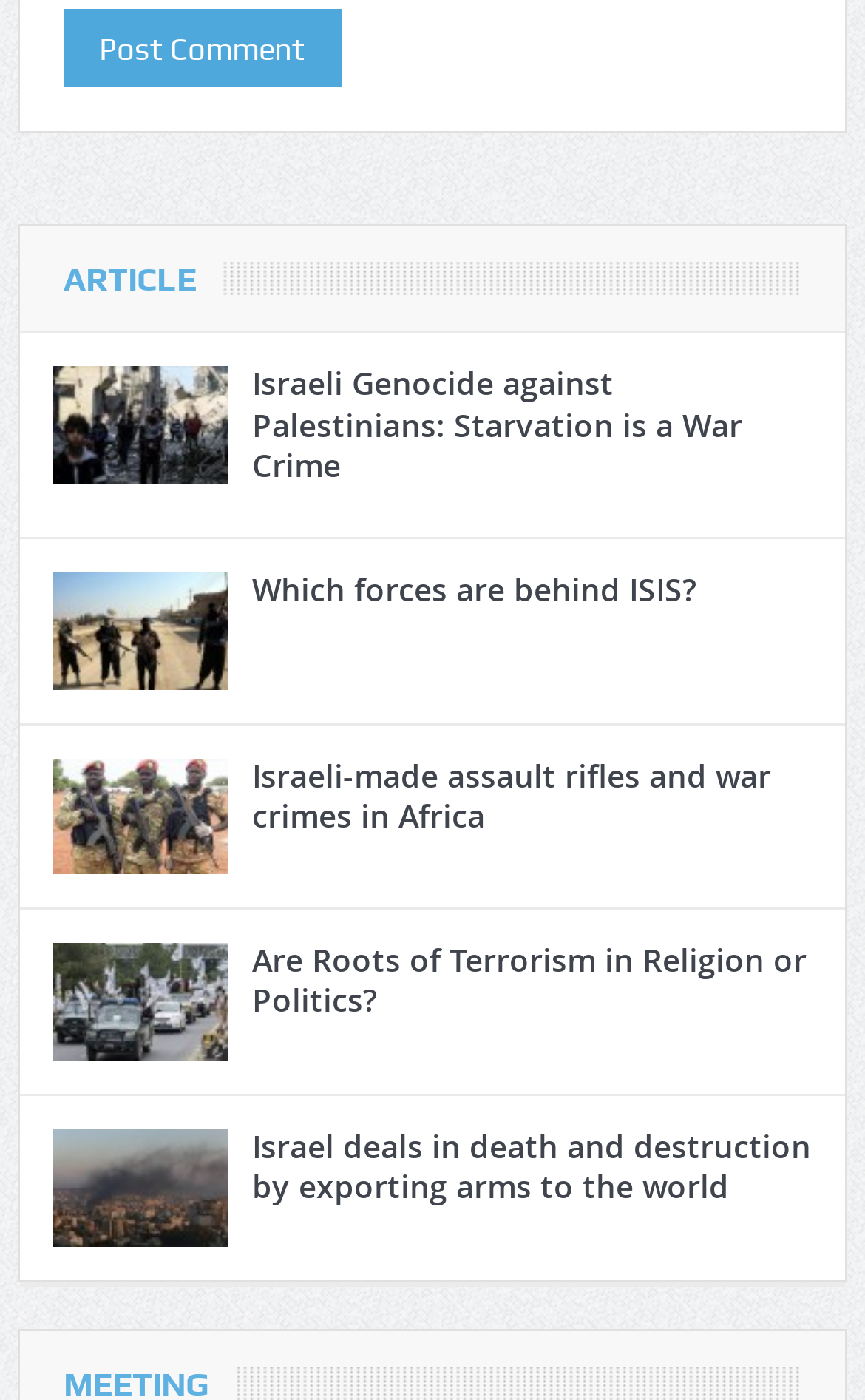Given the description of a UI element: "name="submit" value="Post Comment"", identify the bounding box coordinates of the matching element in the webpage screenshot.

[0.074, 0.007, 0.394, 0.062]